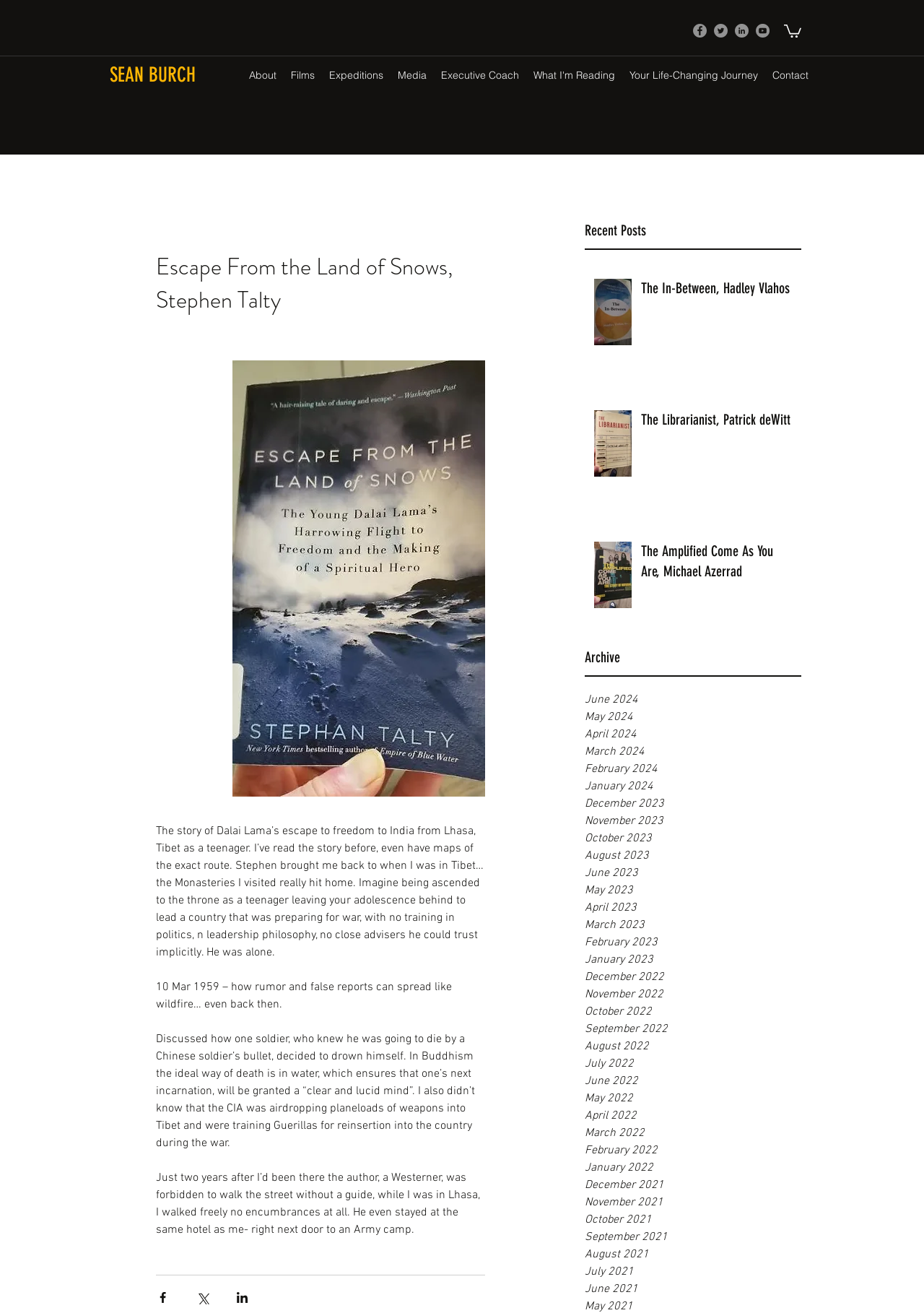Specify the bounding box coordinates of the element's area that should be clicked to execute the given instruction: "View the archive for June 2024". The coordinates should be four float numbers between 0 and 1, i.e., [left, top, right, bottom].

[0.633, 0.526, 0.867, 0.54]